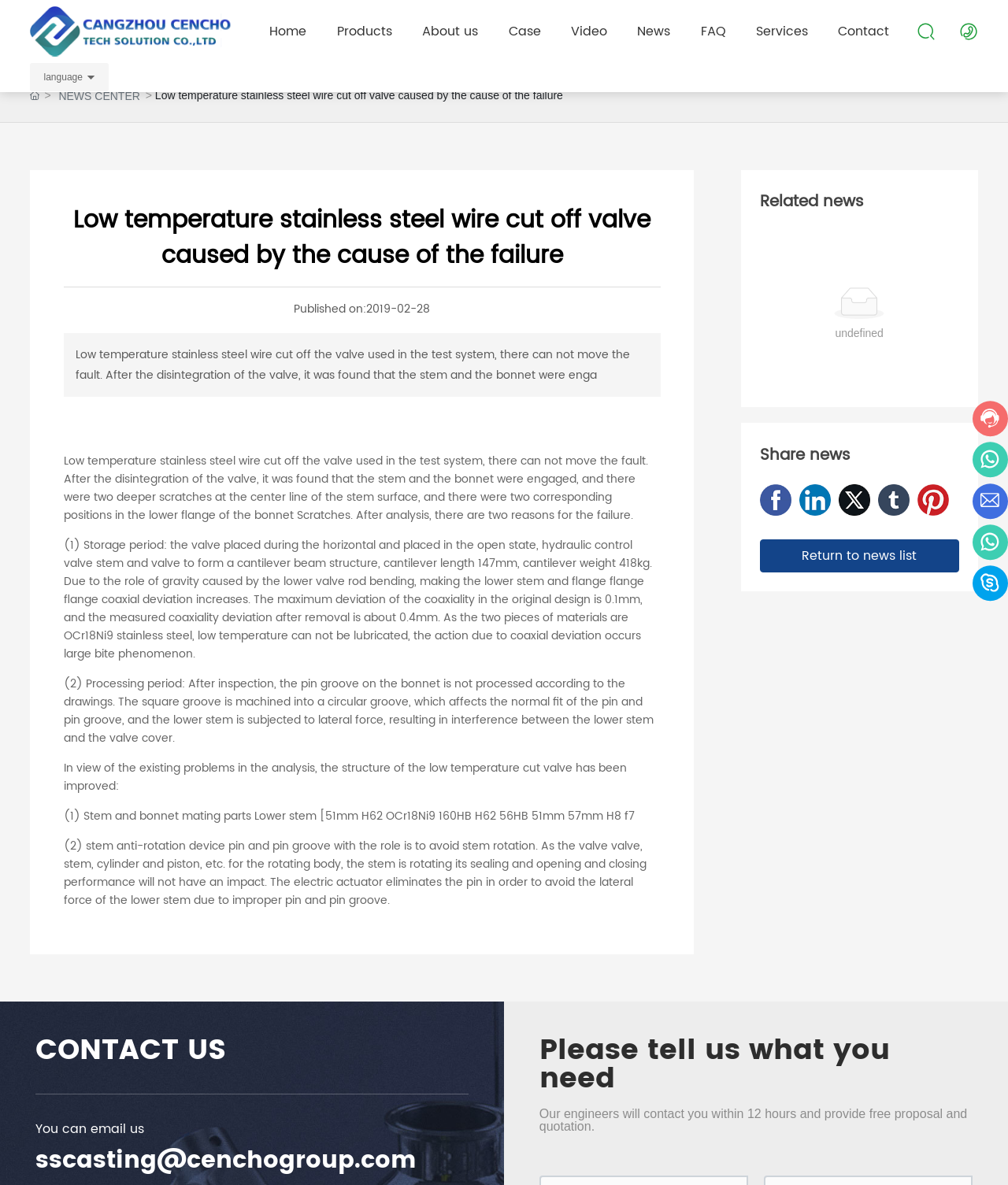Please specify the bounding box coordinates of the clickable region necessary for completing the following instruction: "Click the NEWS CENTER link". The coordinates must consist of four float numbers between 0 and 1, i.e., [left, top, right, bottom].

[0.058, 0.074, 0.139, 0.089]